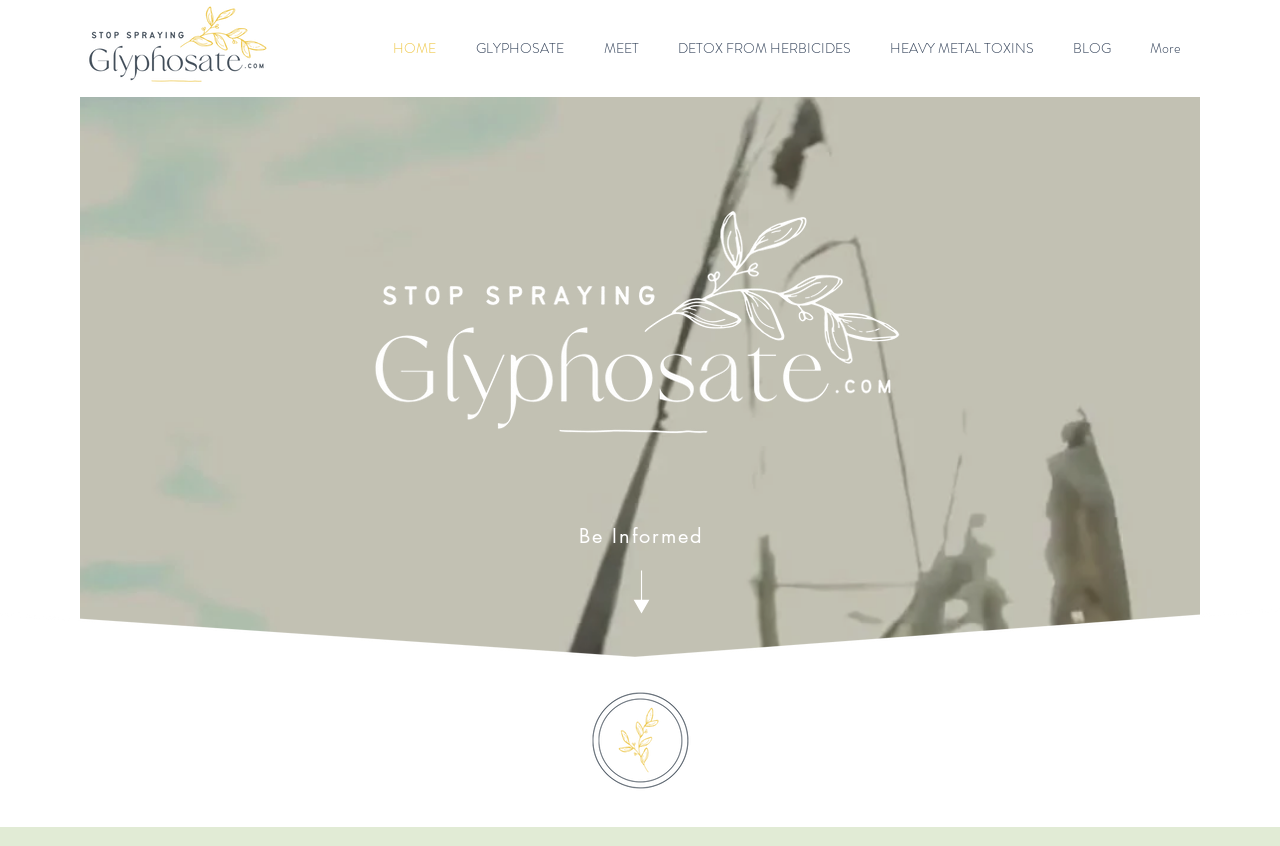Determine the bounding box for the UI element that matches this description: "HEAVY METAL TOXINS".

[0.676, 0.027, 0.819, 0.086]